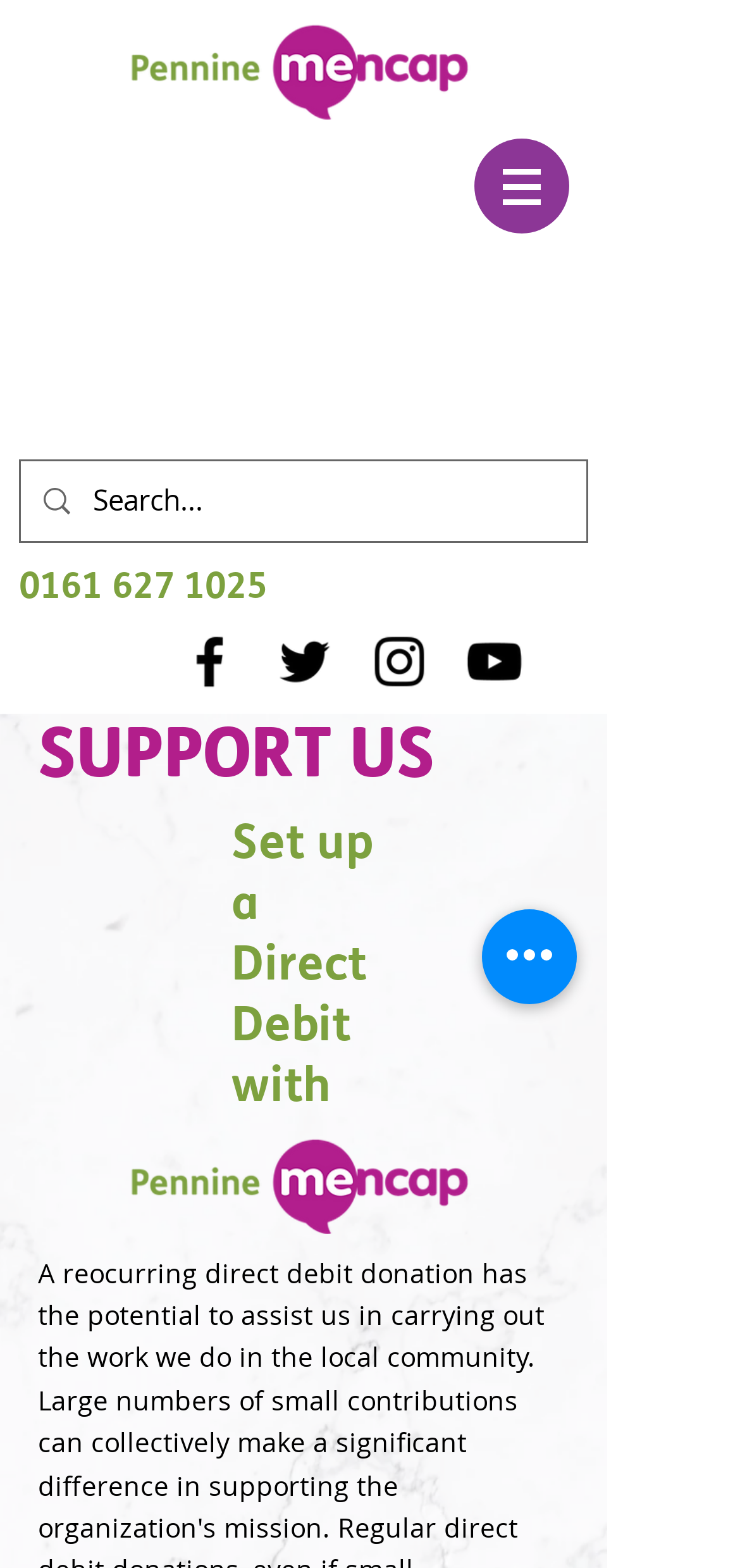Explain the webpage's design and content in an elaborate manner.

The webpage is primarily focused on donating to Pennine Mencap, a charity organization. At the top-left corner, there is a logo of Pennine Mencap. Below the logo, there is a search bar with a magnifying glass icon, where users can input keywords to search for specific content.

To the right of the search bar, there is a phone number, 0161 627 1025, which is also a clickable link. Below the phone number, there is a social media bar with four icons: Facebook, Twitter, Instagram, and YouTube, each linking to Pennine Mencap's respective social media page.

On the top-right corner, there is a navigation menu labeled "Site" with a dropdown button. Below the navigation menu, there are two headings: "SUPPORT US" and "Set up a Direct Debit with", which likely introduce the donation process.

At the bottom of the page, there is another instance of the Pennine Mencap logo, and a button labeled "Quick actions" that may provide shortcuts to common actions on the page.